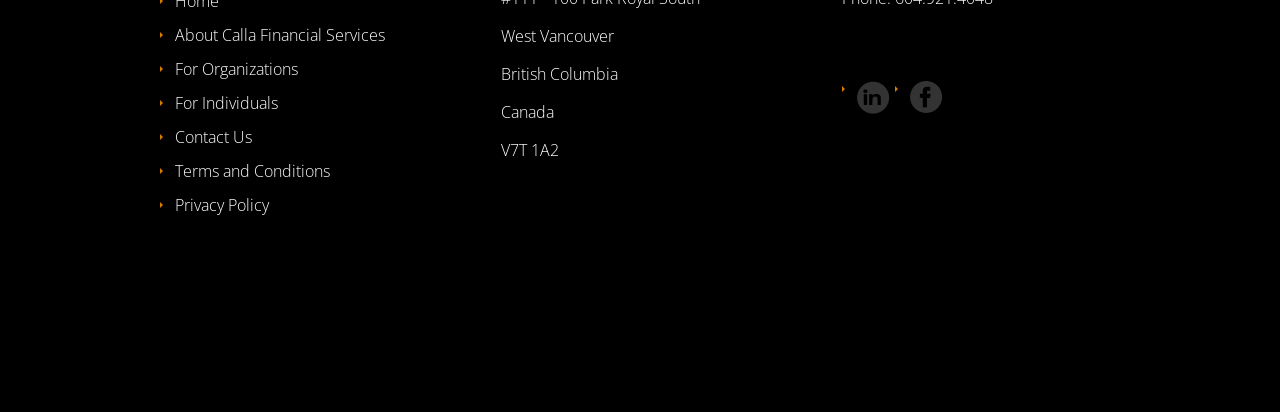Identify the bounding box for the UI element specified in this description: "About Calla Financial Services". The coordinates must be four float numbers between 0 and 1, formatted as [left, top, right, bottom].

[0.137, 0.057, 0.301, 0.111]